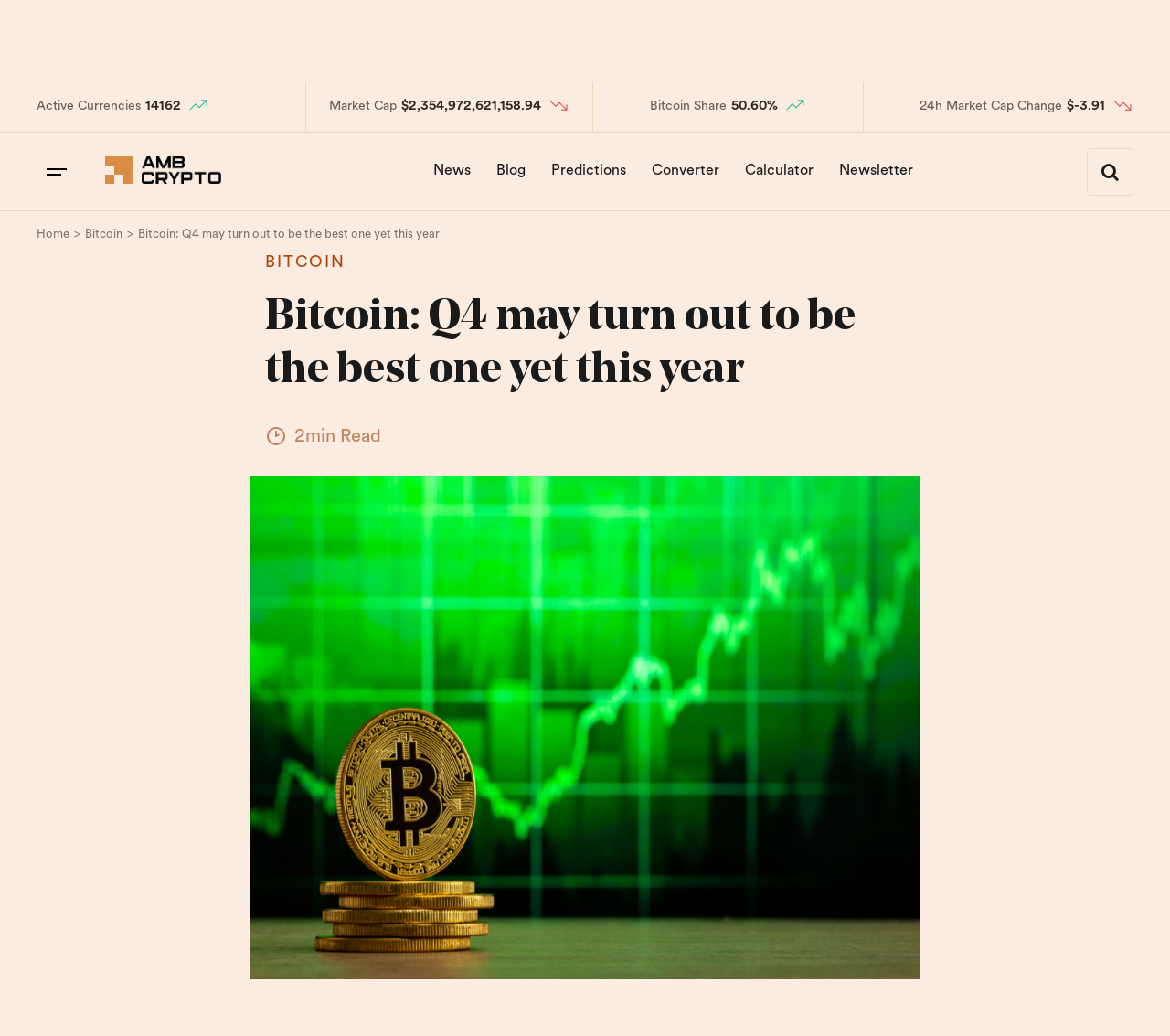Find the bounding box coordinates of the element to click in order to complete this instruction: "Visit the 'Home' page". The bounding box coordinates must be four float numbers between 0 and 1, denoted as [left, top, right, bottom].

None